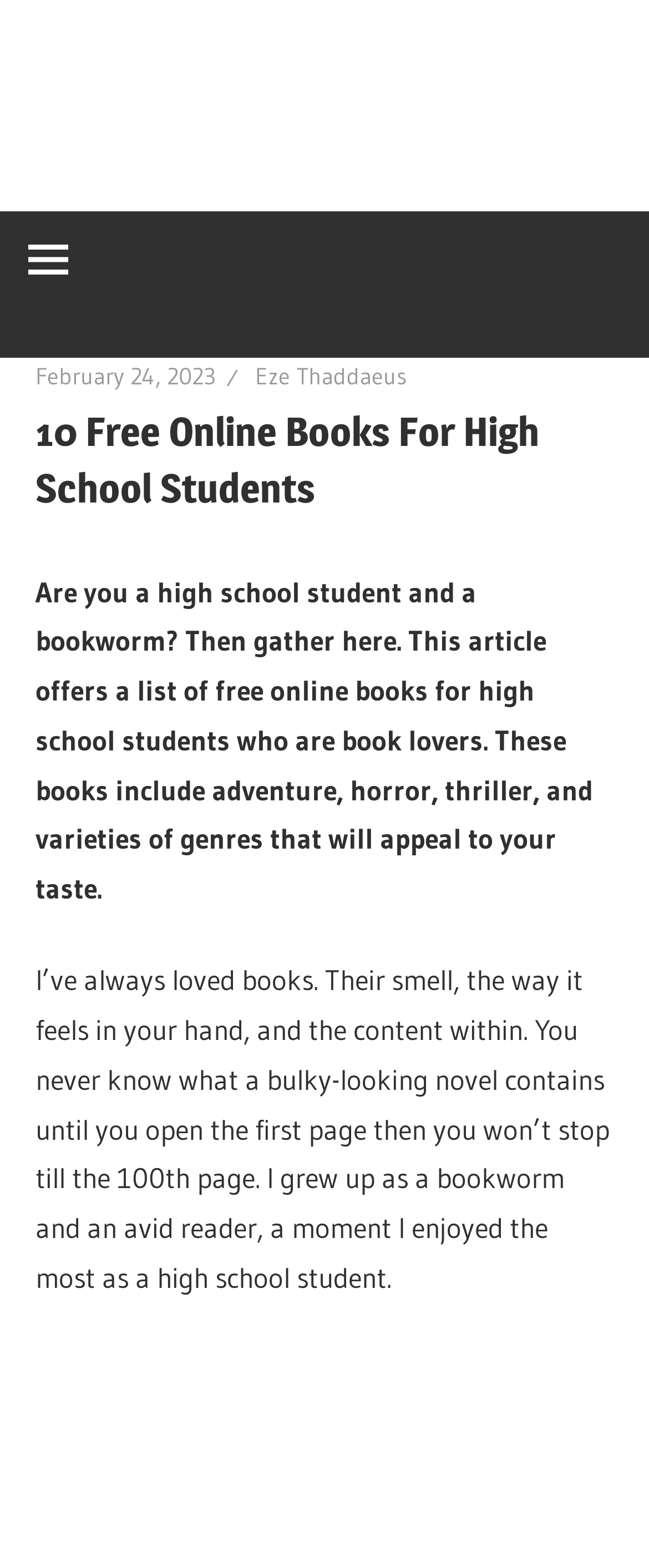What is the topic of the article?
Based on the screenshot, provide a one-word or short-phrase response.

Free online books for high school students